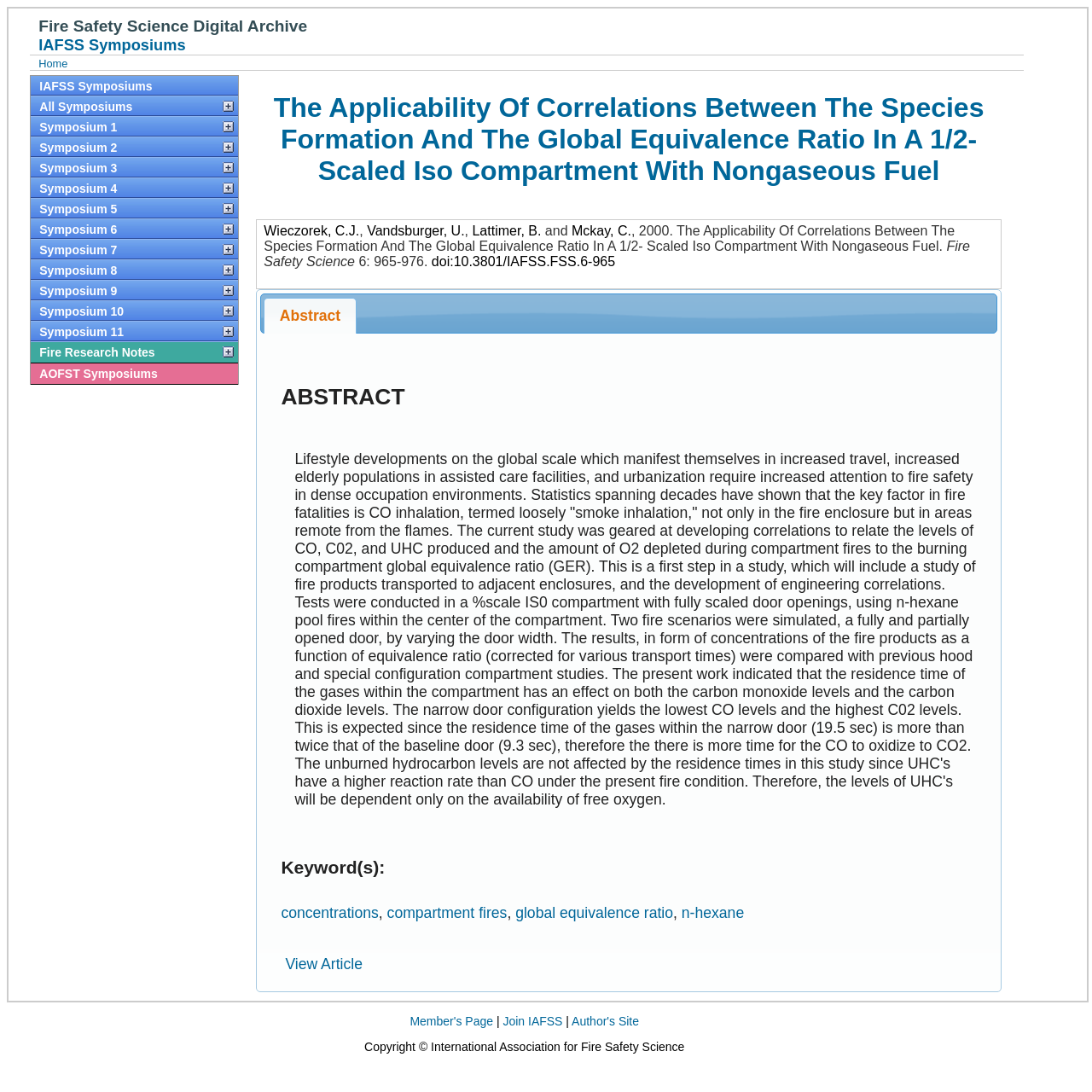Determine the bounding box for the UI element as described: "compartment fires". The coordinates should be represented as four float numbers between 0 and 1, formatted as [left, top, right, bottom].

[0.354, 0.828, 0.464, 0.844]